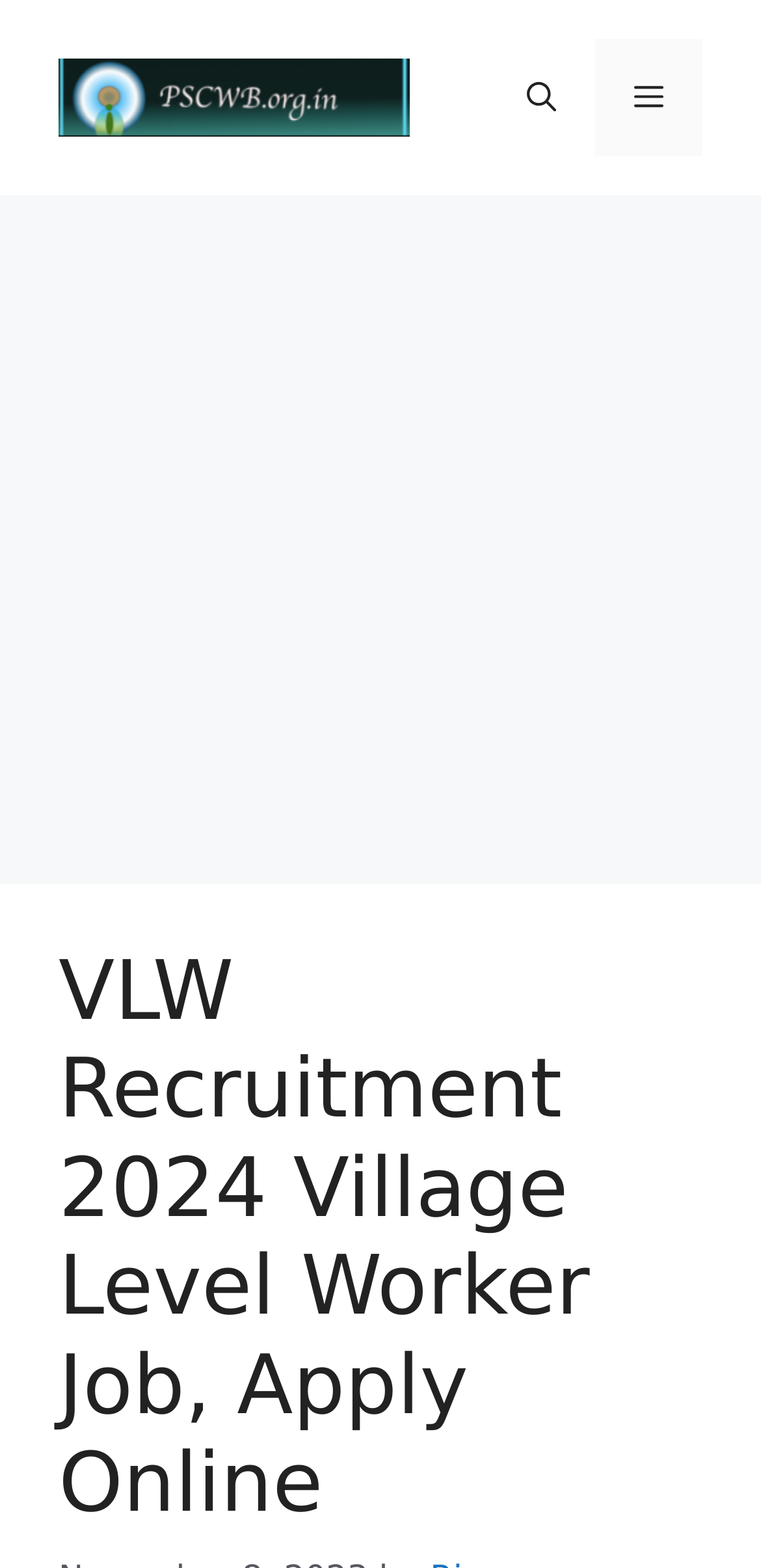Determine the bounding box of the UI element mentioned here: "aria-label="Open Search Bar"". The coordinates must be in the format [left, top, right, bottom] with values ranging from 0 to 1.

[0.641, 0.025, 0.782, 0.1]